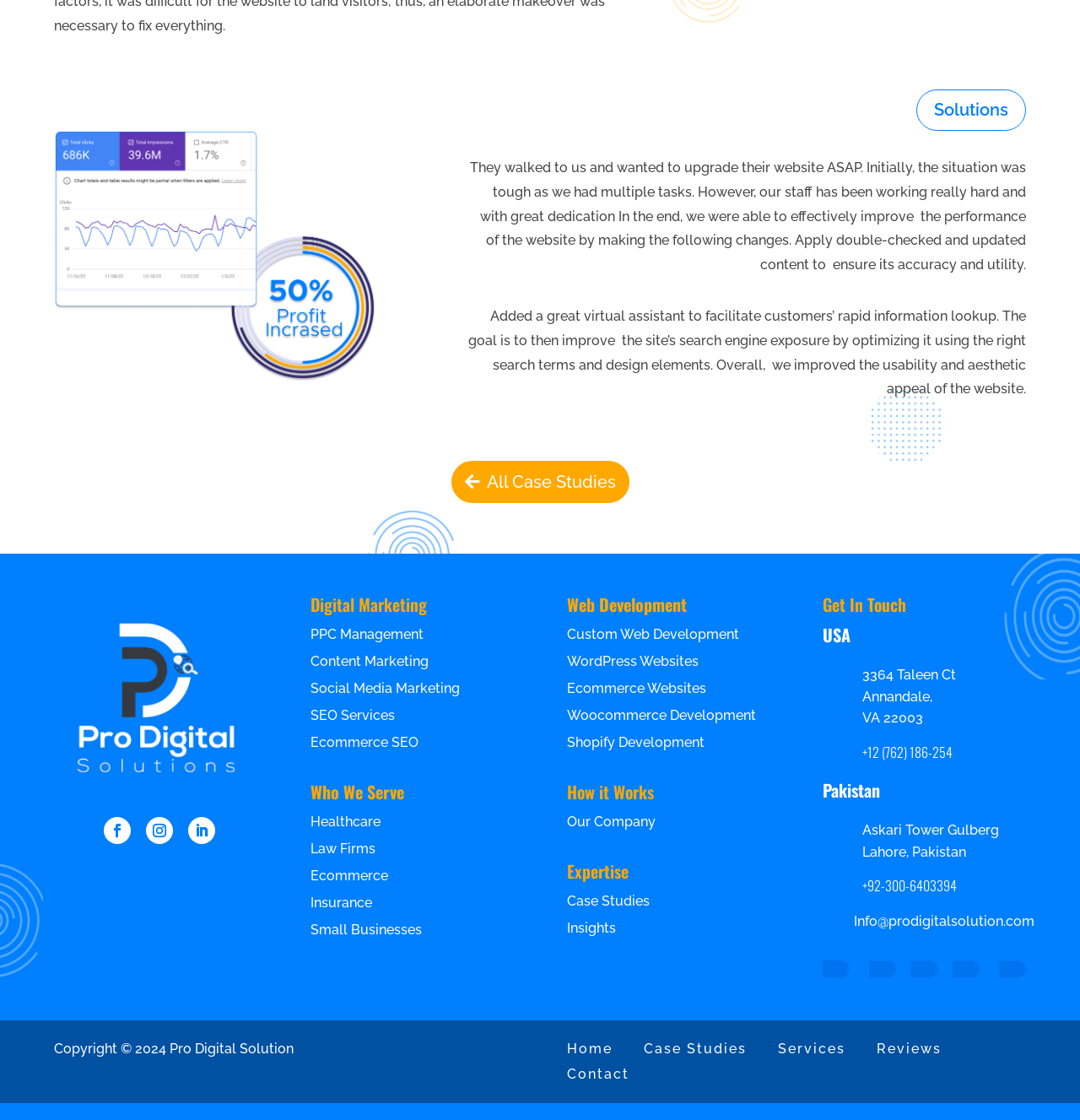What is the company's contact email?
Make sure to answer the question with a detailed and comprehensive explanation.

I found the company's contact email by looking at the 'Get In Touch' section of the webpage, where it lists the email address as 'Info@prodigitalsolution.com'.